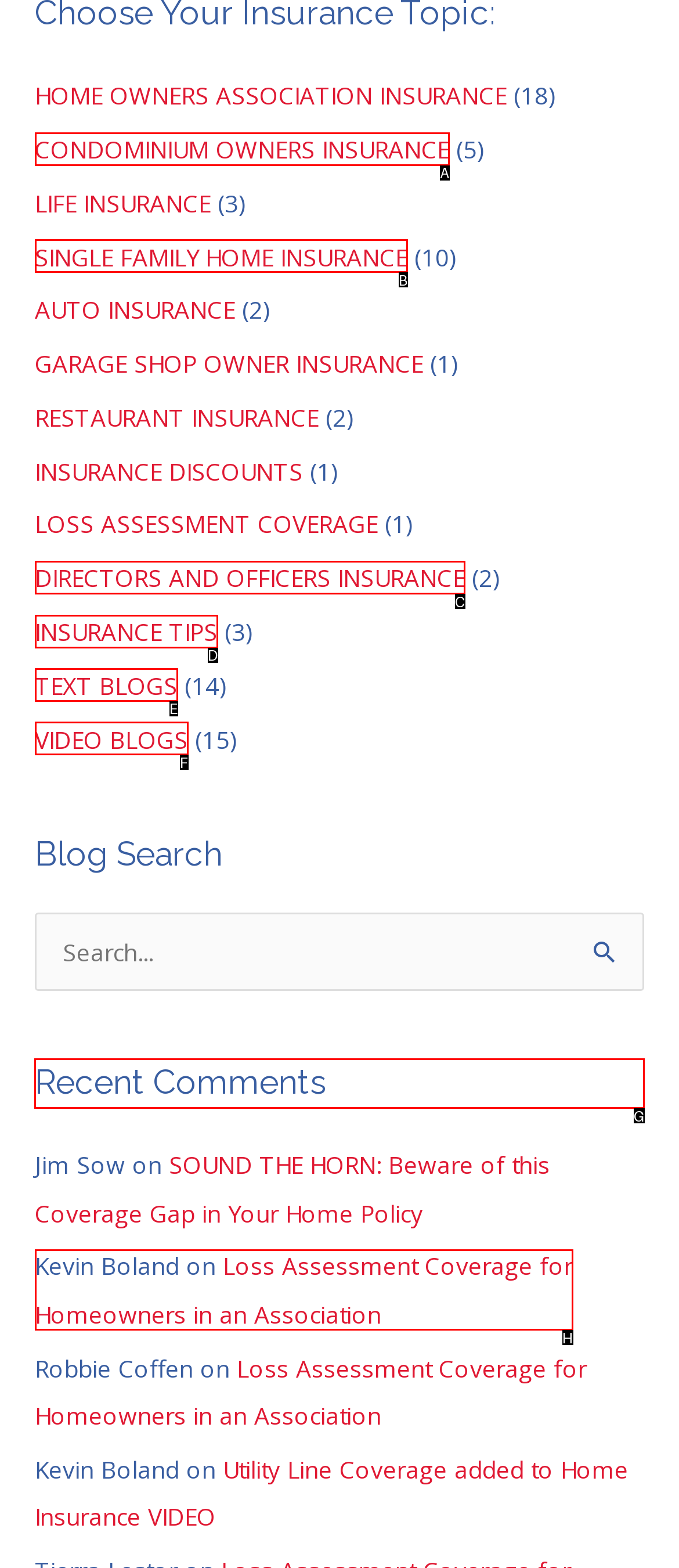For the task: Read recent comments, identify the HTML element to click.
Provide the letter corresponding to the right choice from the given options.

G